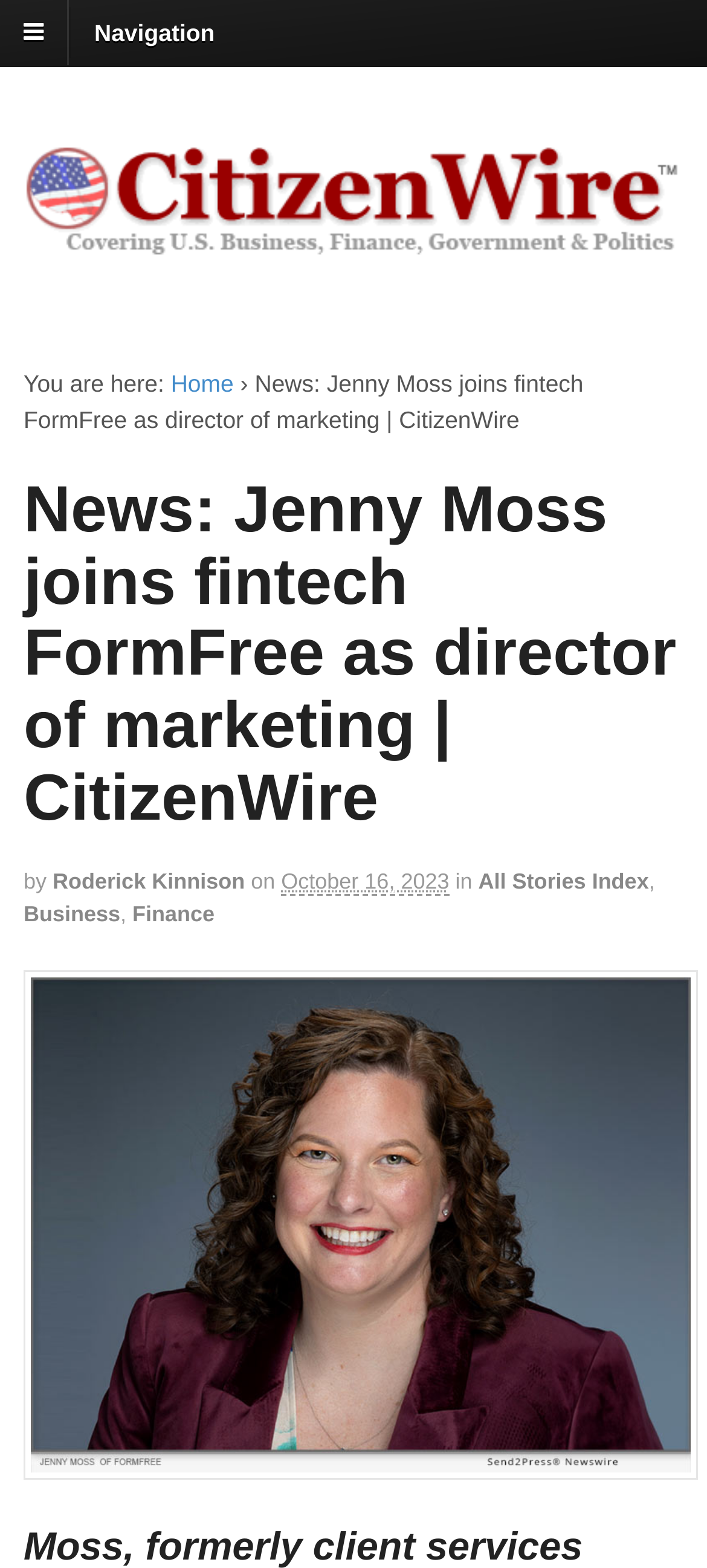Who is the author of the news article?
Based on the image content, provide your answer in one word or a short phrase.

Roderick Kinnison